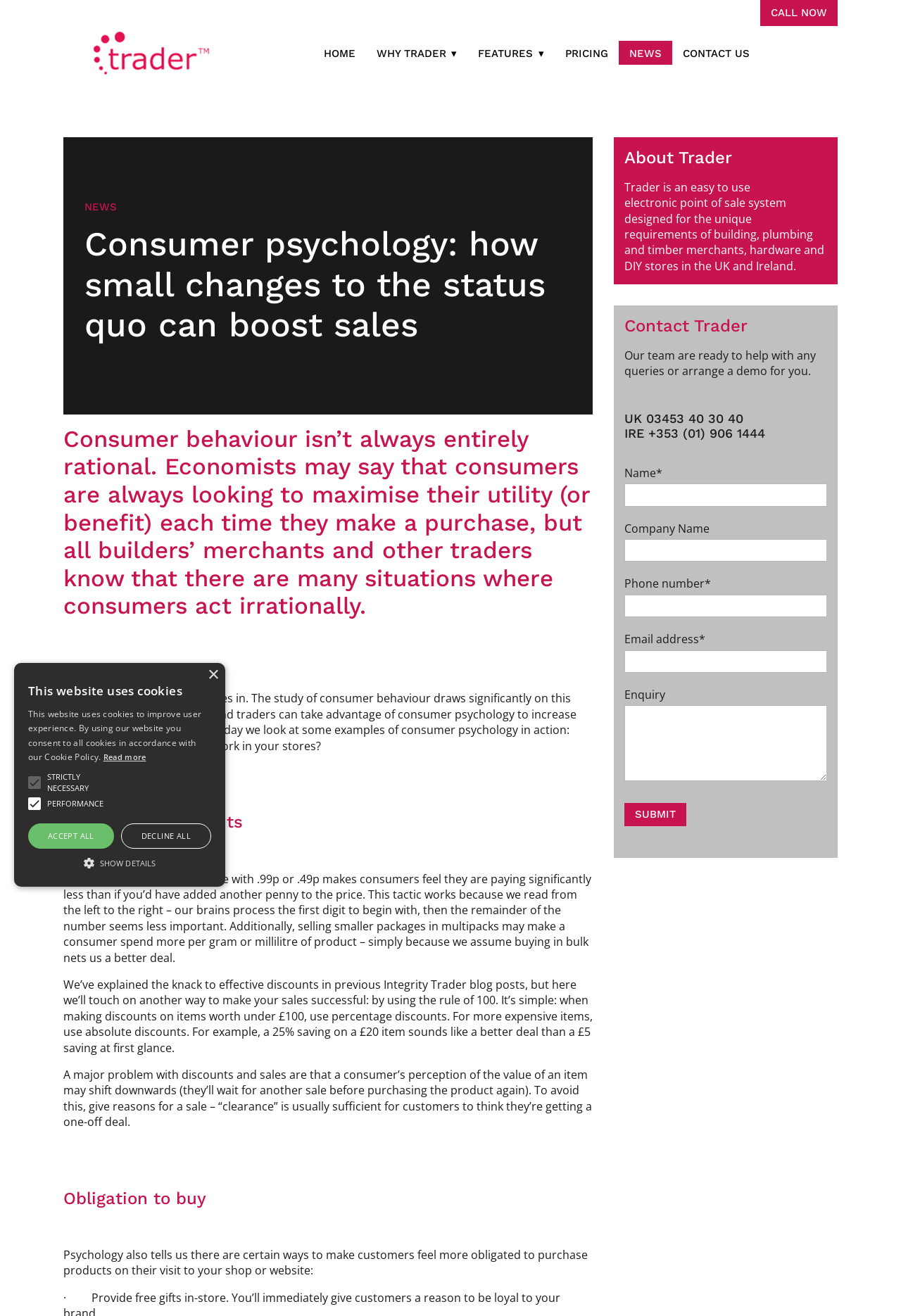Identify the bounding box coordinates of the clickable region necessary to fulfill the following instruction: "Click the 'Submit' button". The bounding box coordinates should be four float numbers between 0 and 1, i.e., [left, top, right, bottom].

[0.693, 0.61, 0.762, 0.628]